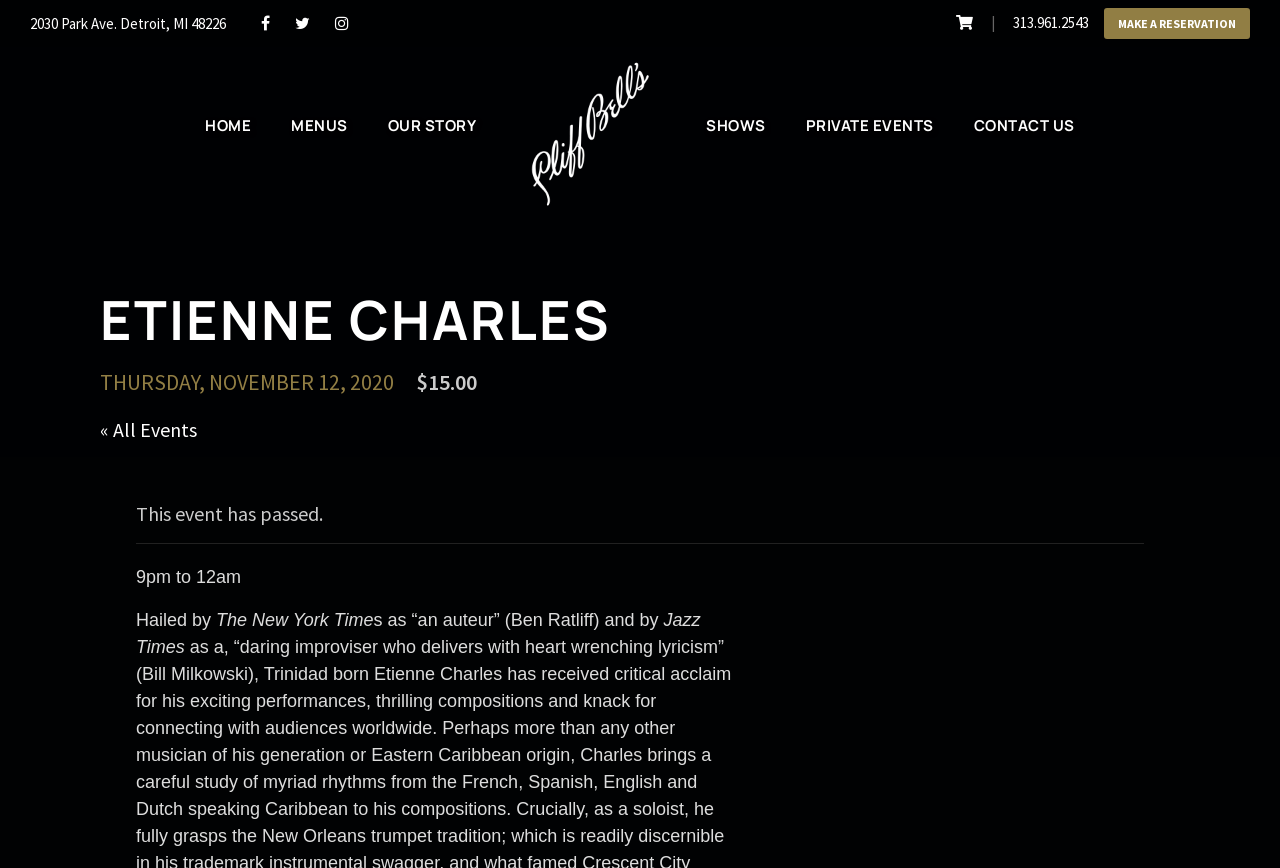Determine the bounding box coordinates of the region I should click to achieve the following instruction: "Make a reservation". Ensure the bounding box coordinates are four float numbers between 0 and 1, i.e., [left, top, right, bottom].

[0.862, 0.009, 0.977, 0.045]